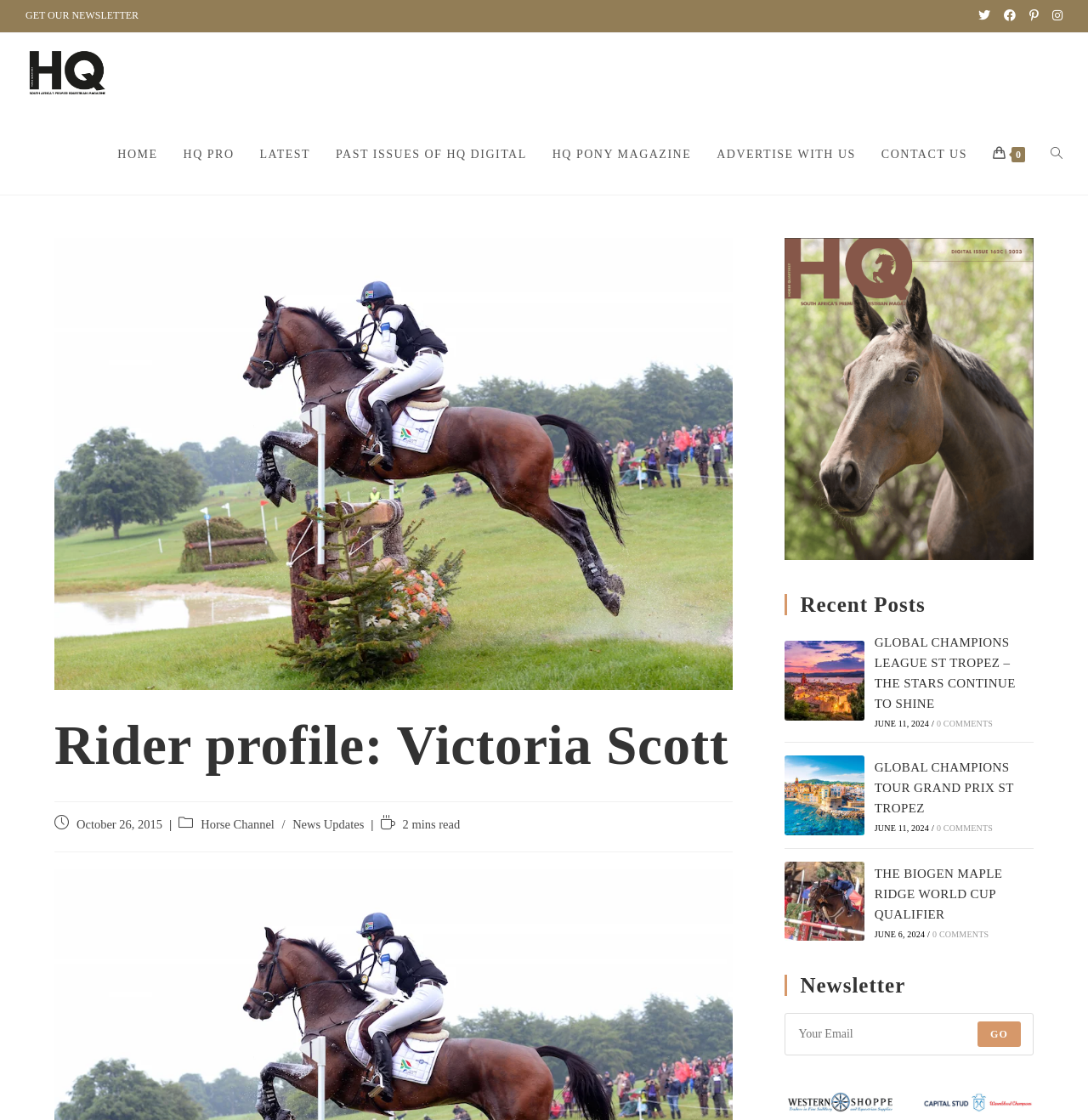Use a single word or phrase to answer the question:
How many social links are available?

4